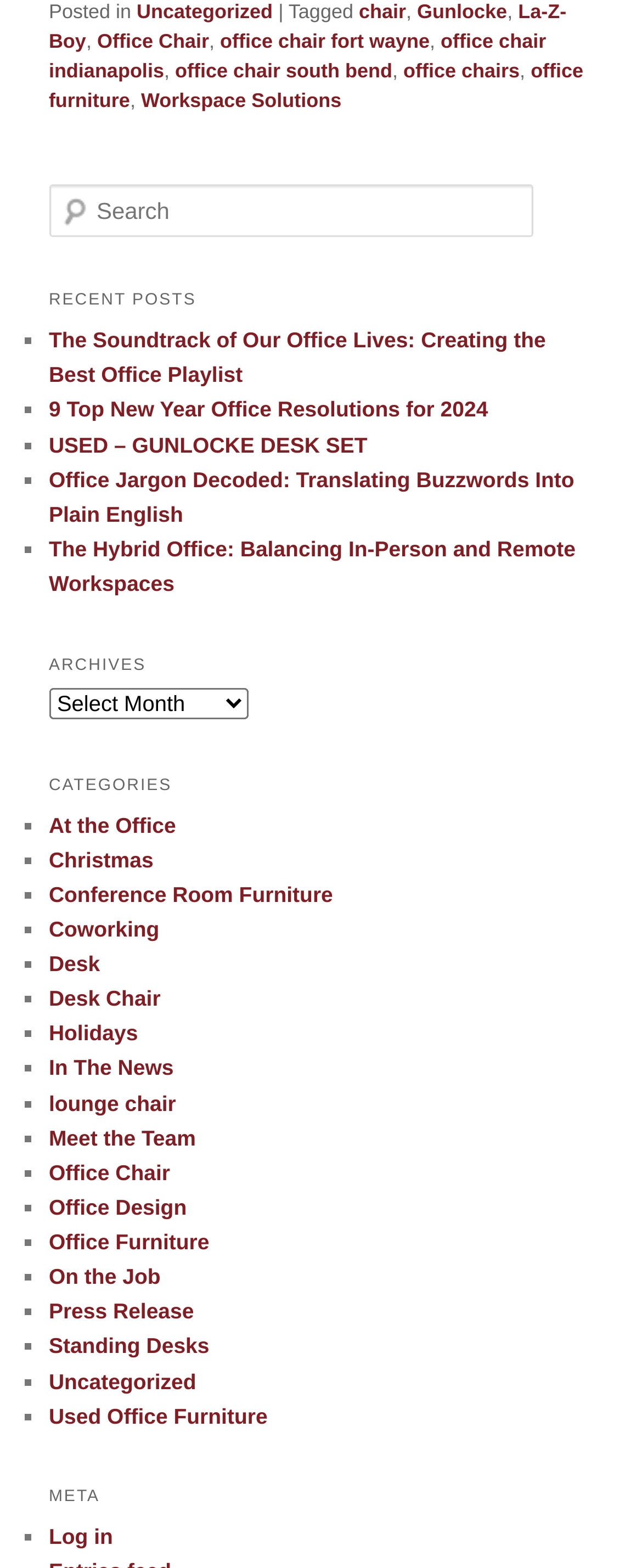Identify the bounding box coordinates for the UI element mentioned here: "USED – GUNLOCKE DESK SET". Provide the coordinates as four float values between 0 and 1, i.e., [left, top, right, bottom].

[0.076, 0.276, 0.572, 0.291]